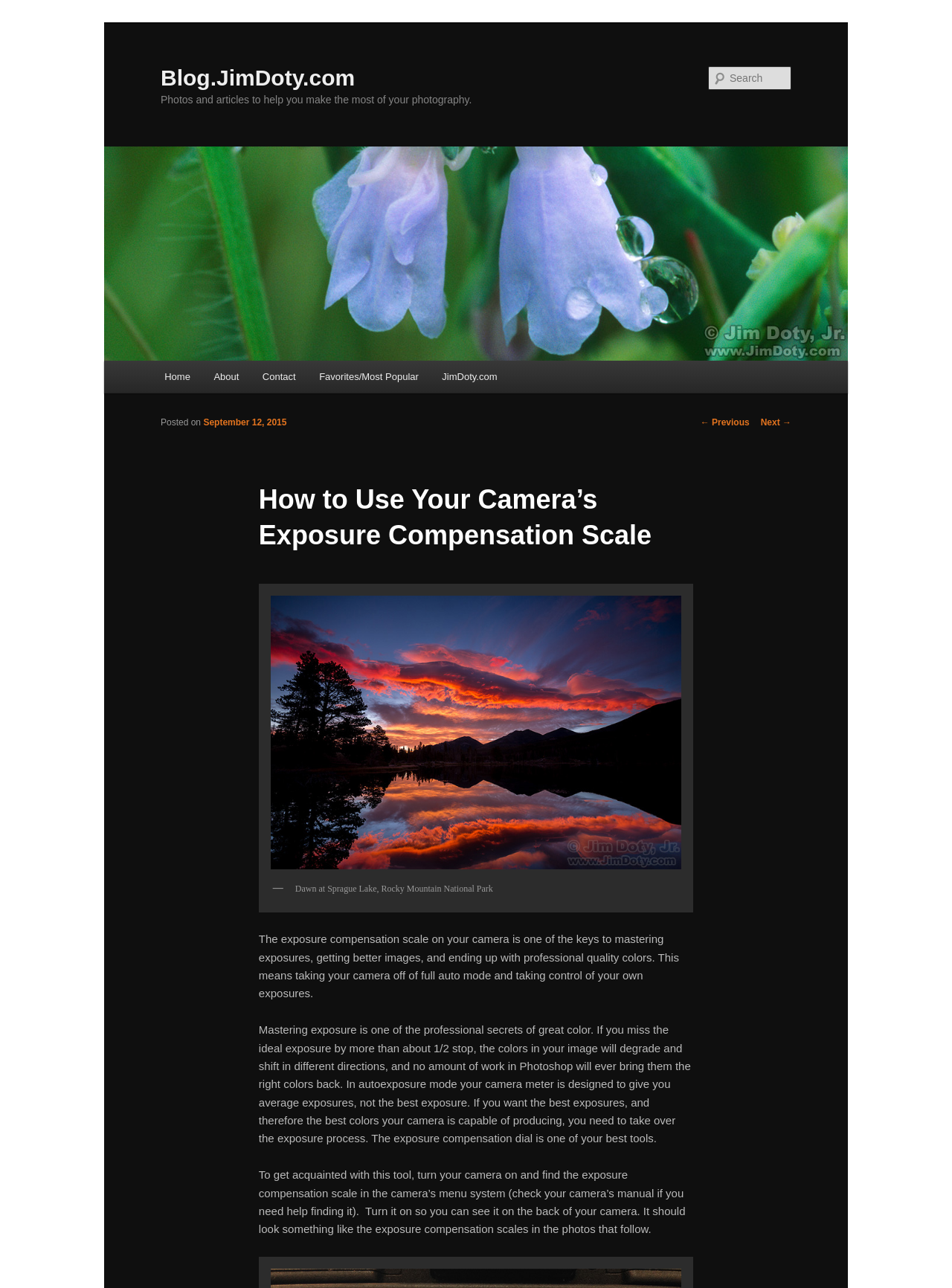Please provide the bounding box coordinates for the element that needs to be clicked to perform the instruction: "Search for something". The coordinates must consist of four float numbers between 0 and 1, formatted as [left, top, right, bottom].

[0.744, 0.051, 0.831, 0.07]